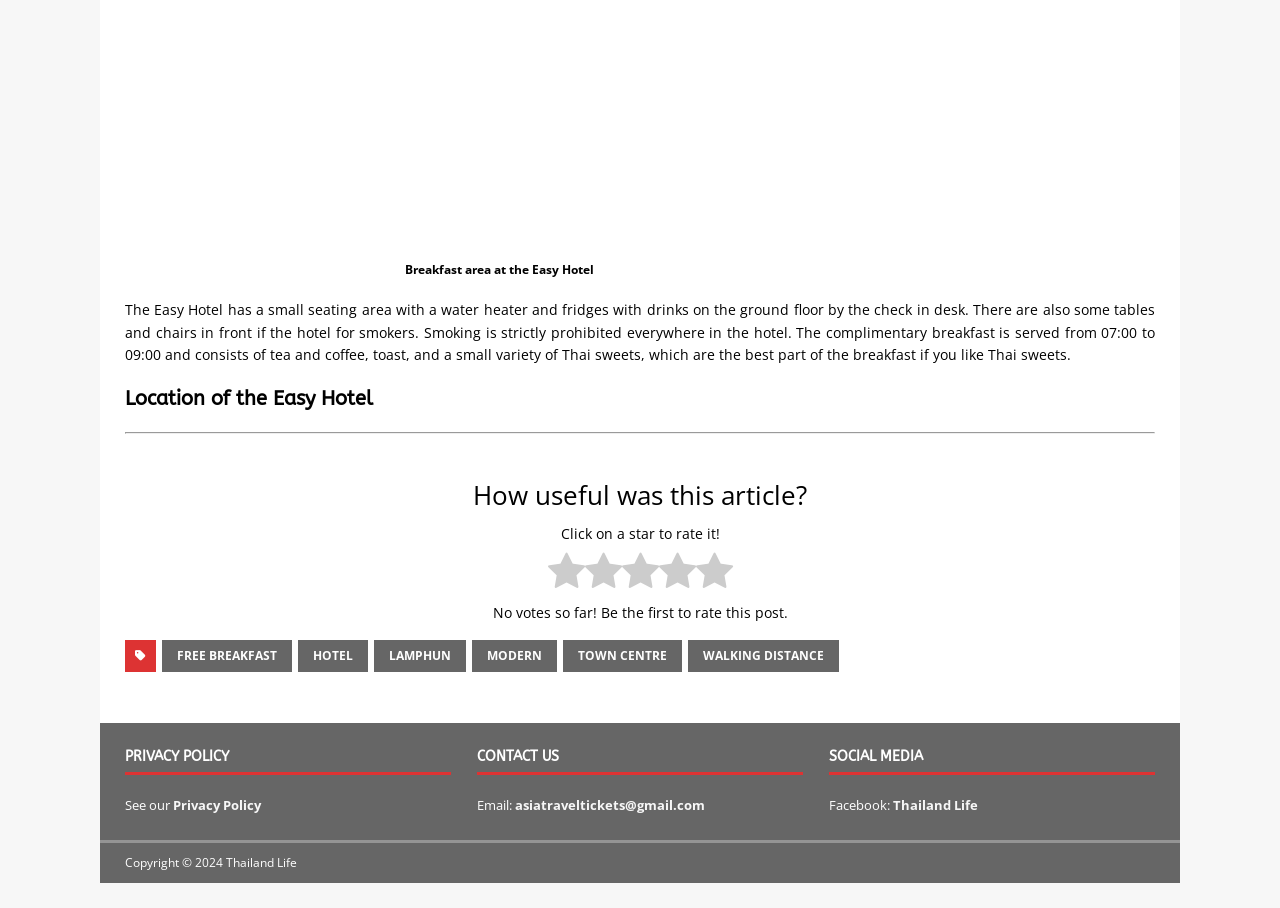What is the location of the hotel?
Based on the image, please offer an in-depth response to the question.

The location of the hotel is mentioned in the text as 'Google Map of Easy Hotel 1 Lamphun' and also as a link 'LAMPHUN'.